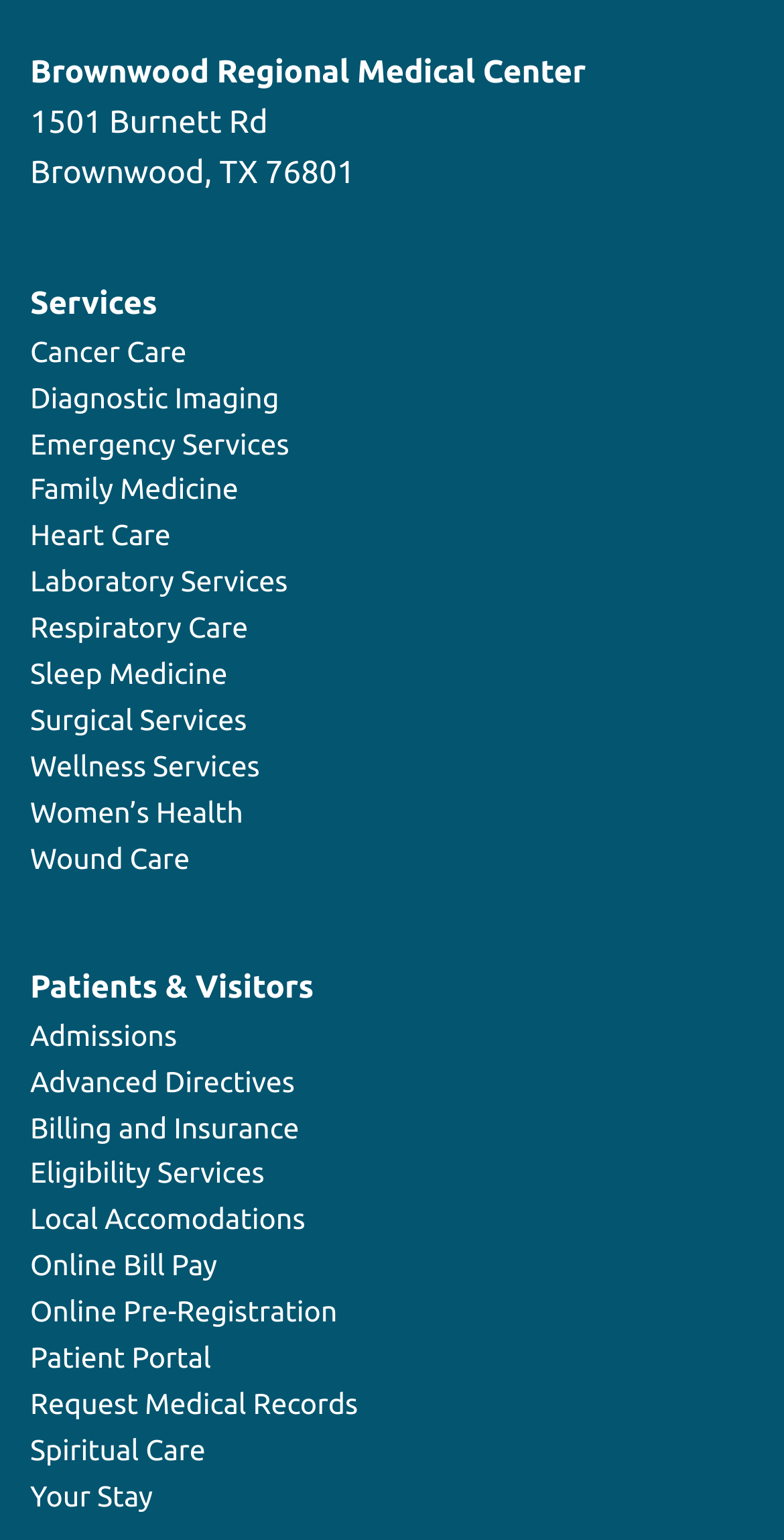Please specify the coordinates of the bounding box for the element that should be clicked to carry out this instruction: "Click on Cancer Care". The coordinates must be four float numbers between 0 and 1, formatted as [left, top, right, bottom].

[0.038, 0.218, 0.238, 0.239]